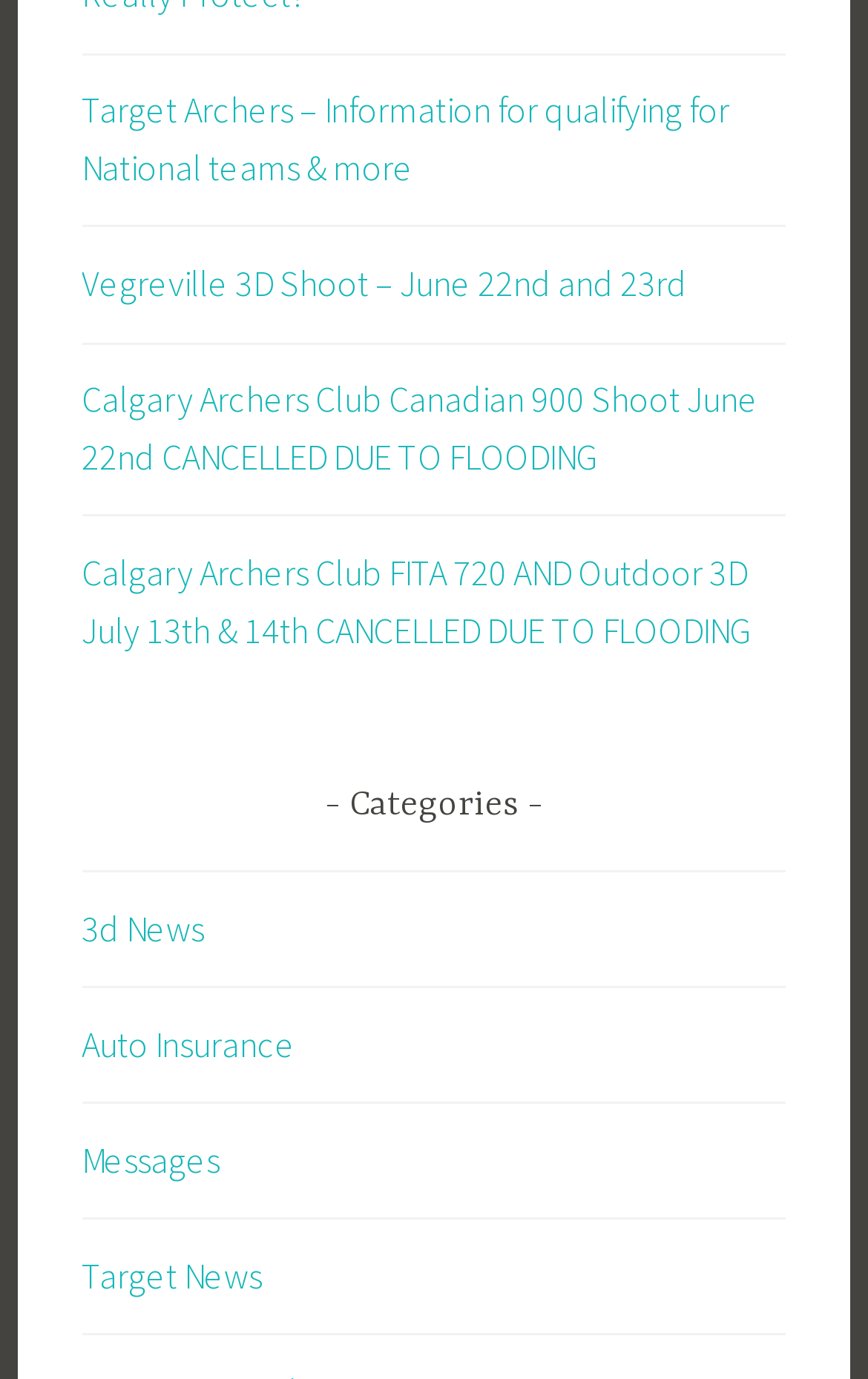What is the purpose of the 'Categories' section?
Use the information from the screenshot to give a comprehensive response to the question.

The 'Categories' section is a heading that separates the links into different categories, such as '3d News', 'Auto Insurance', 'Messages', and 'Target News'. This suggests that the purpose of the 'Categories' section is to organize and categorize the links on the webpage.